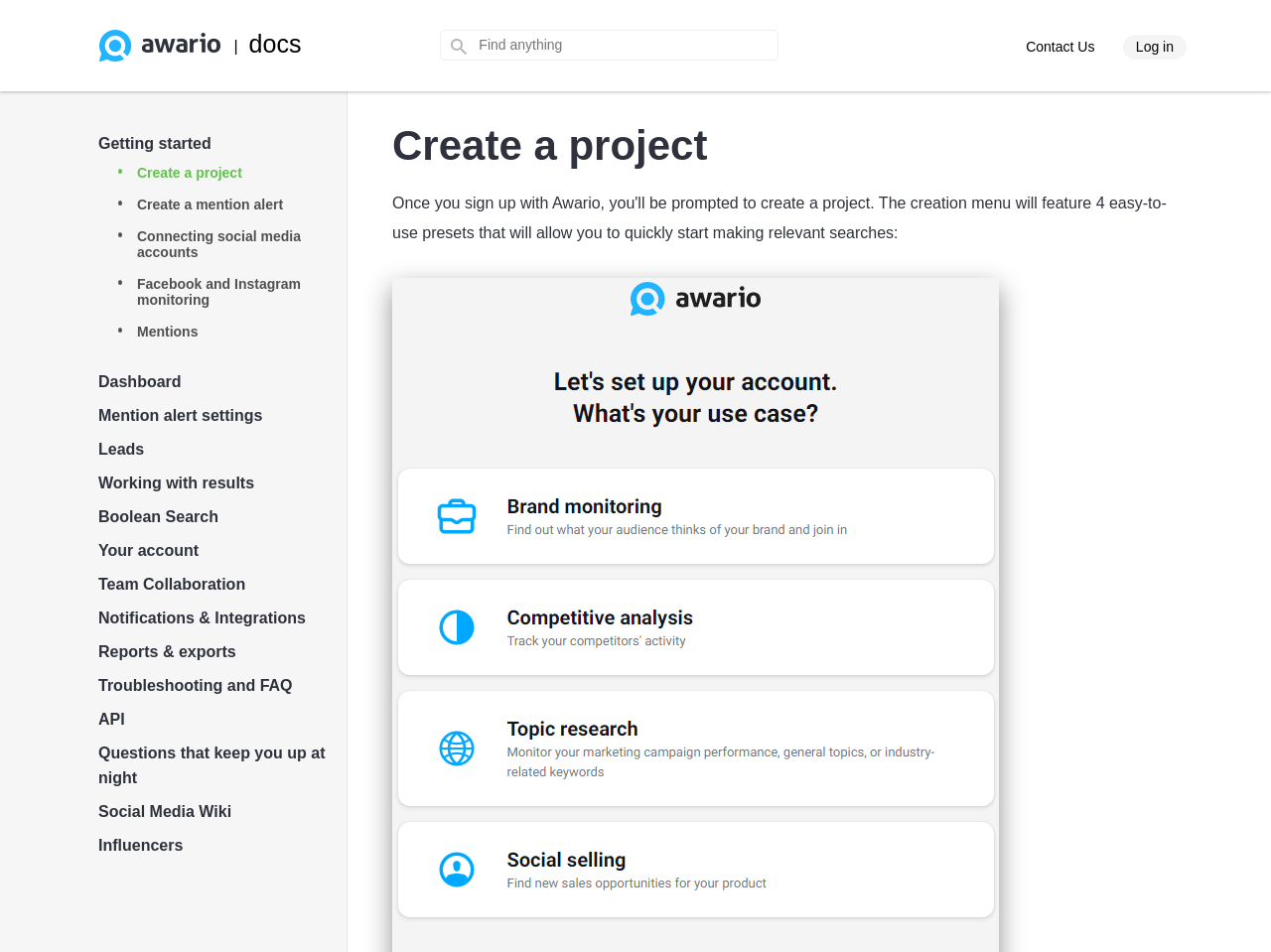Generate the text content of the main headline of the webpage.

Create a project